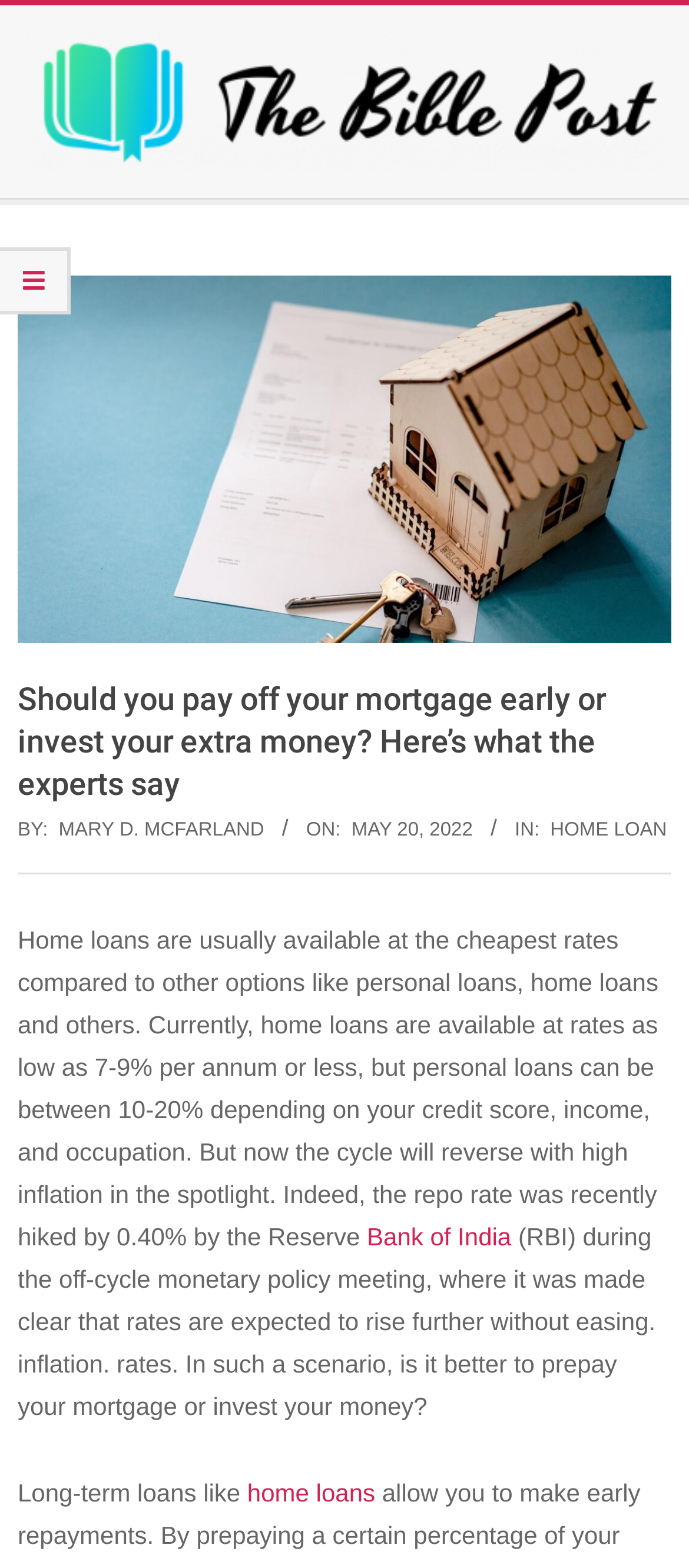Given the description "Bank of India", determine the bounding box of the corresponding UI element.

[0.532, 0.78, 0.742, 0.798]